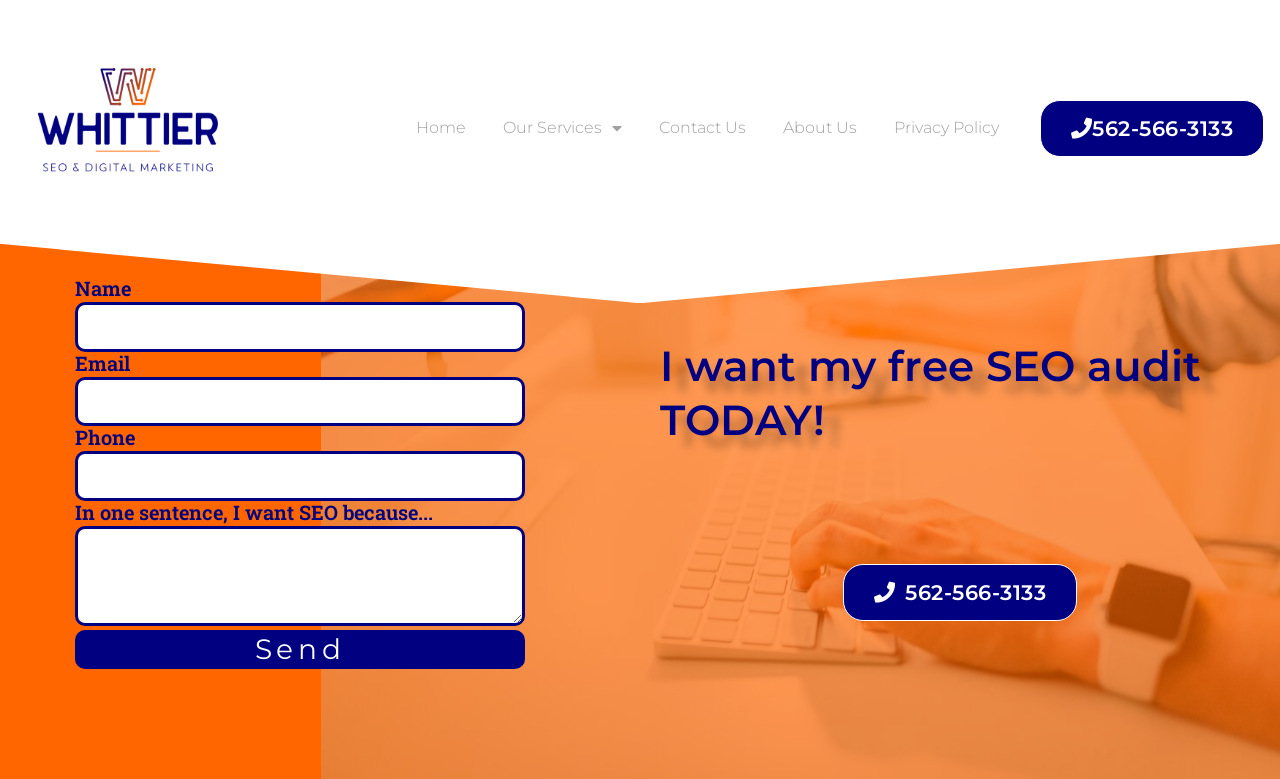Can you specify the bounding box coordinates for the region that should be clicked to fulfill this instruction: "Click the 'Home' link".

[0.313, 0.144, 0.376, 0.185]